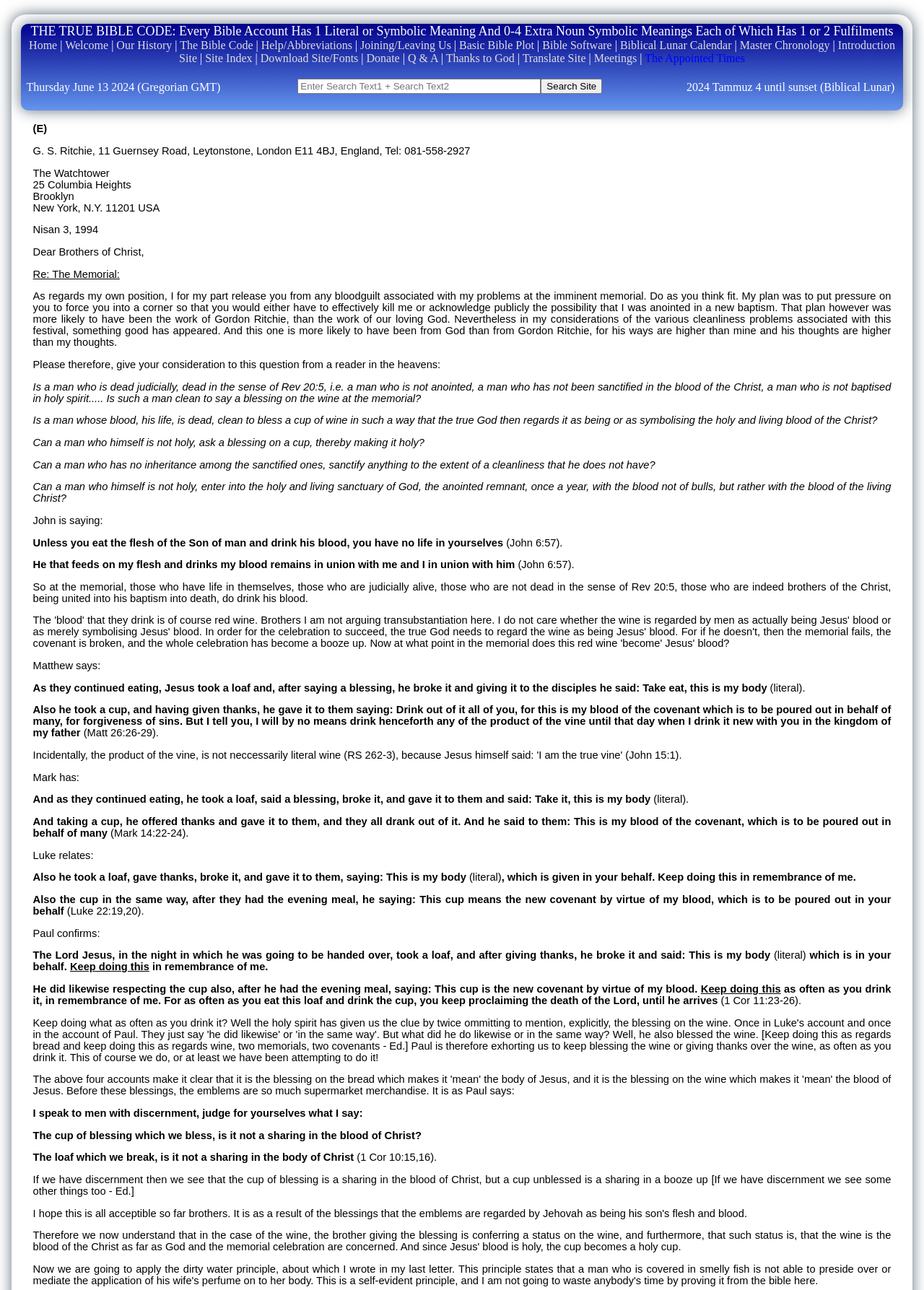Determine the bounding box coordinates of the clickable element to complete this instruction: "Click the 'Translate Site' link". Provide the coordinates in the format of four float numbers between 0 and 1, [left, top, right, bottom].

[0.565, 0.04, 0.634, 0.05]